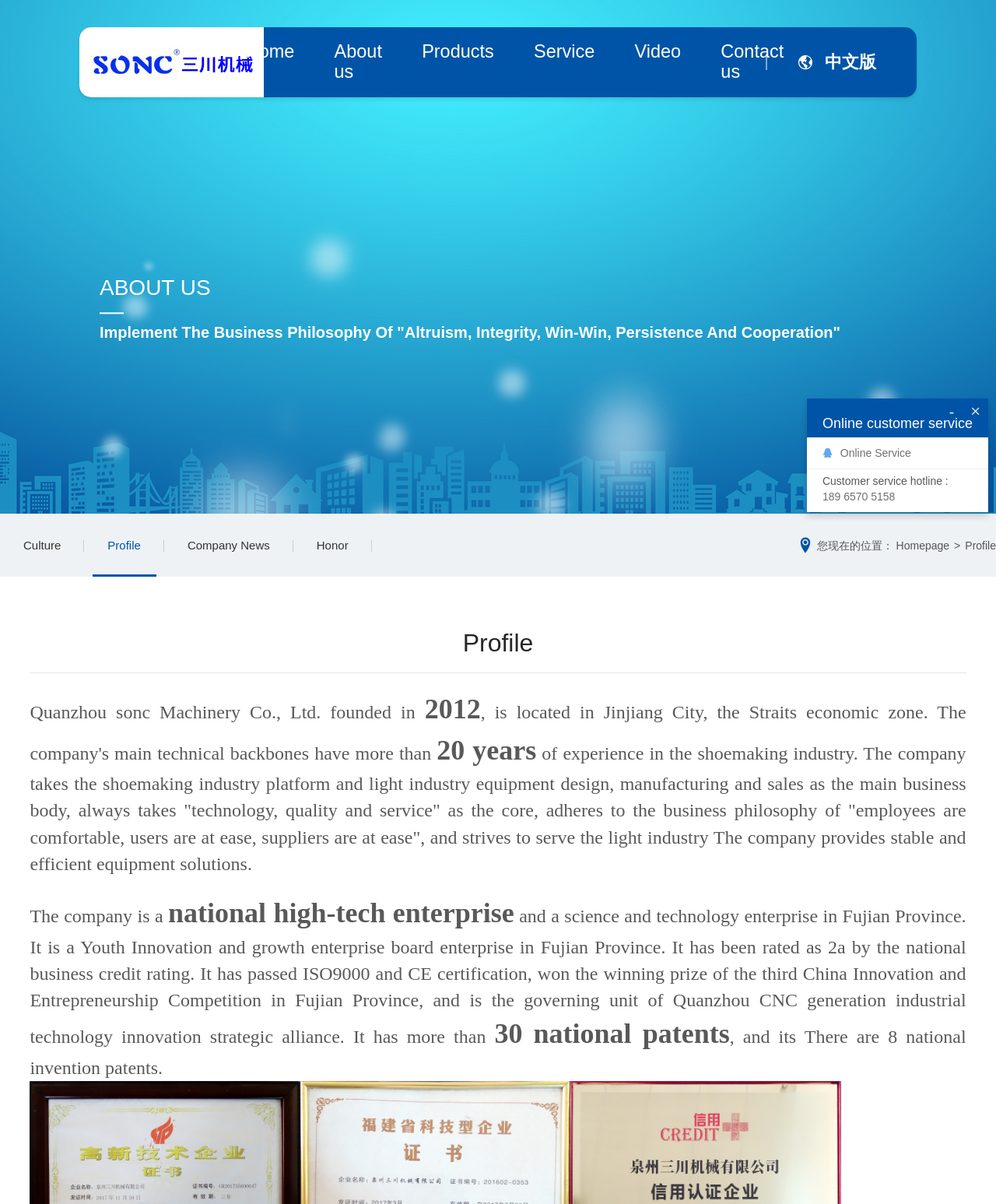Identify the bounding box coordinates of the region I need to click to complete this instruction: "Switch to Chinese version".

[0.797, 0.023, 0.88, 0.081]